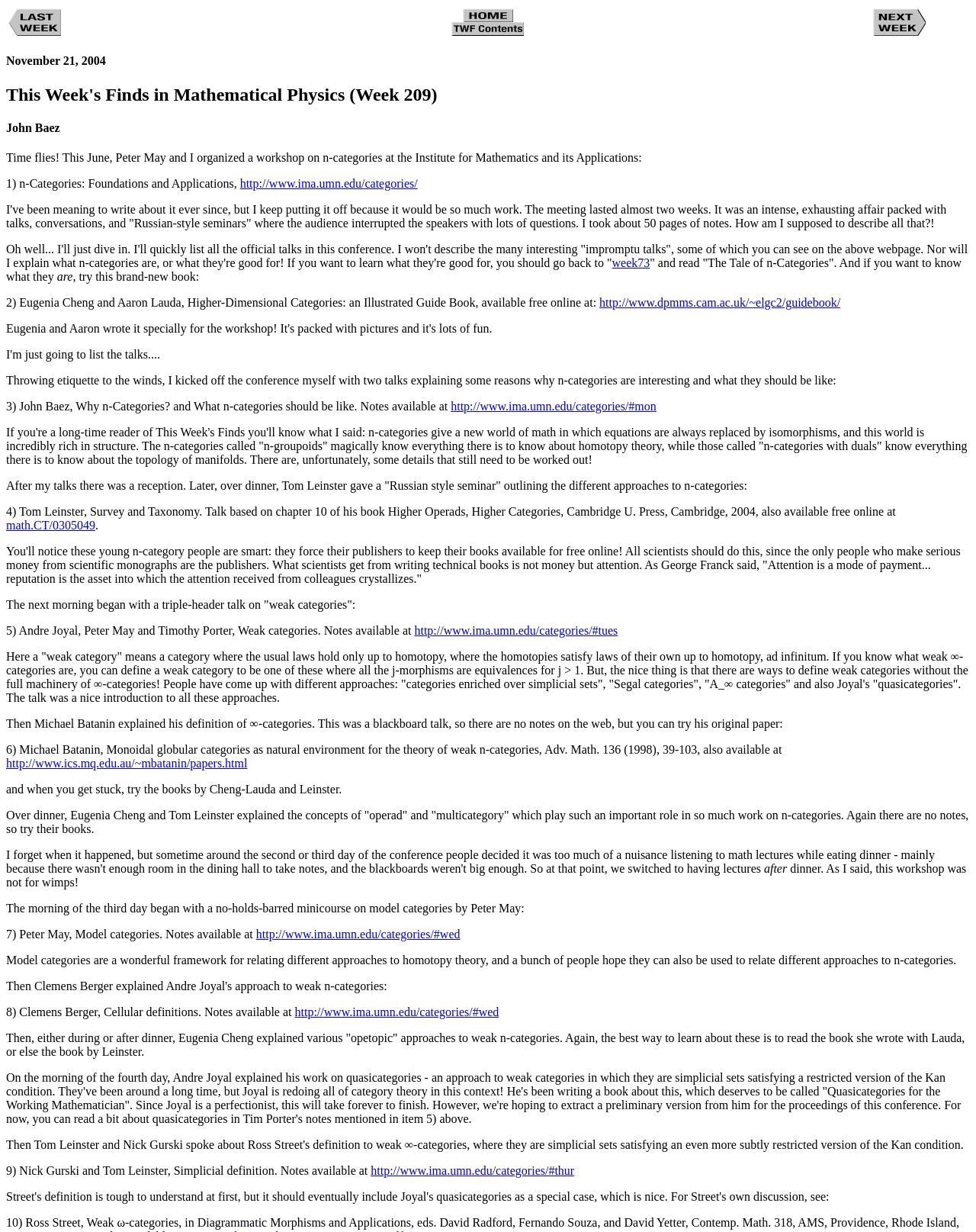Determine the bounding box coordinates for the area that needs to be clicked to fulfill this task: "Post your comment". The coordinates must be given as four float numbers between 0 and 1, i.e., [left, top, right, bottom].

None